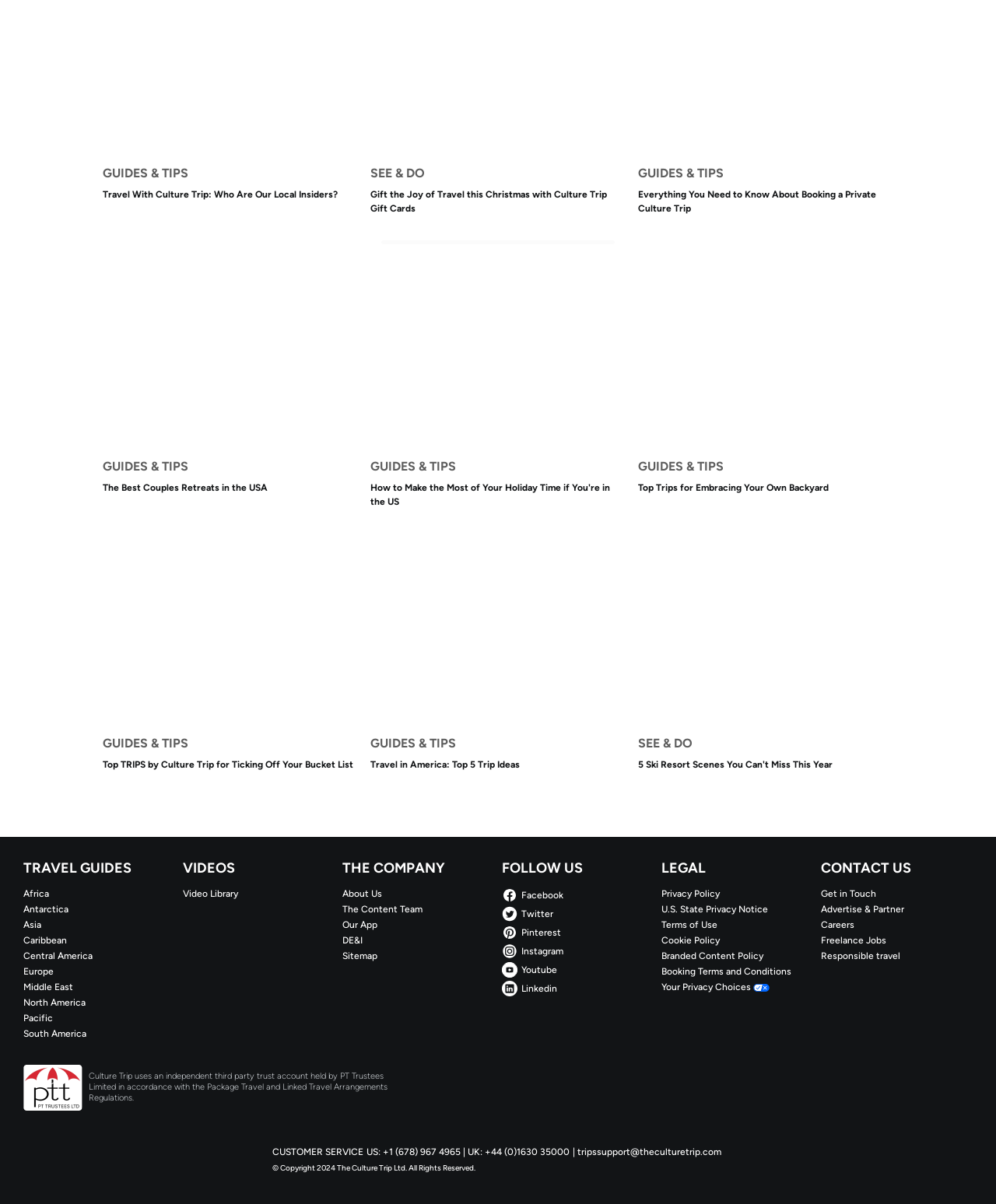What is the company name behind this website?
Look at the image and respond with a one-word or short-phrase answer.

The Culture Trip Ltd.